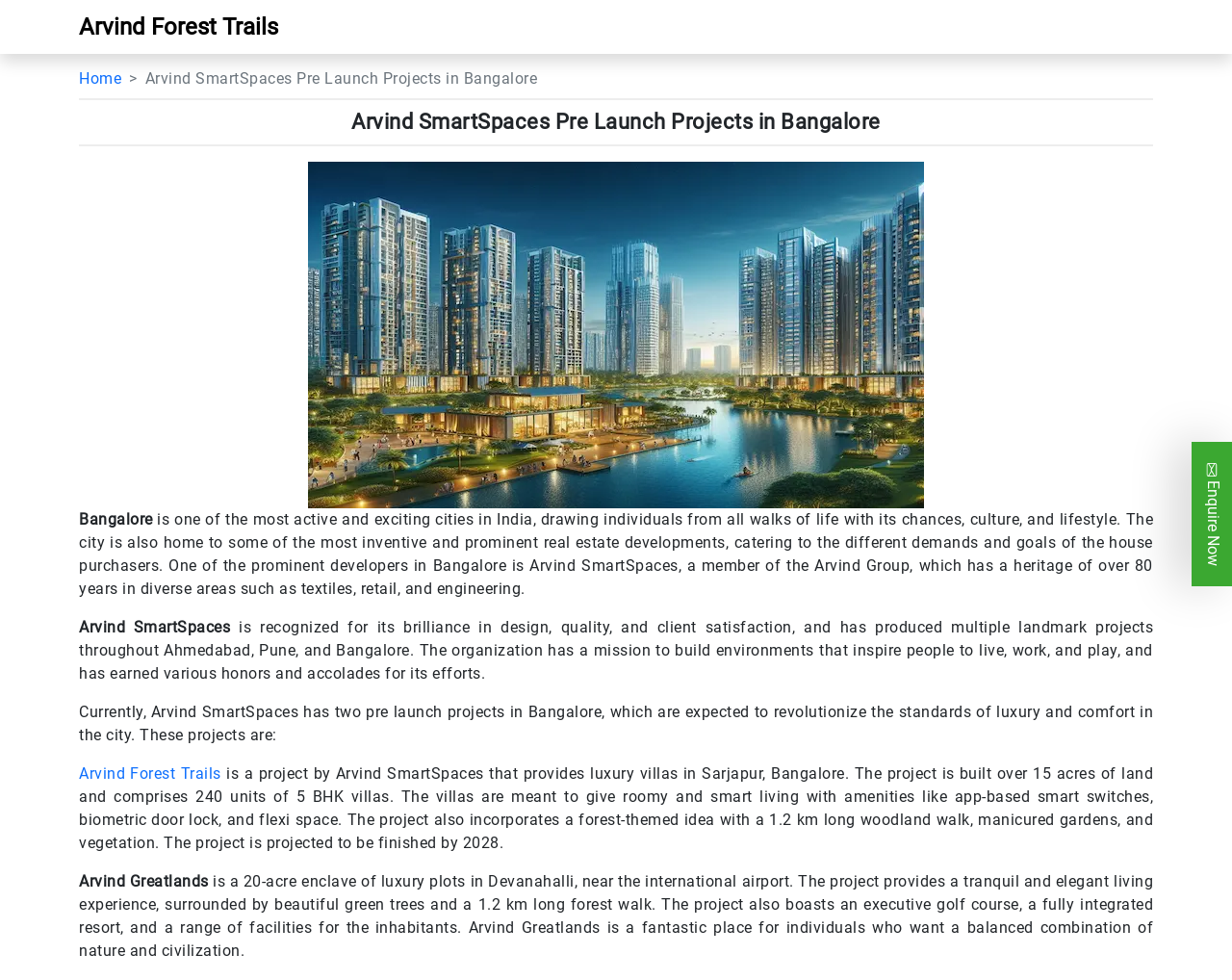What is the expected completion year of Arvind Forest Trails?
Can you offer a detailed and complete answer to this question?

The expected completion year of Arvind Forest Trails can be found in the static text 'The project is projected to be finished by 2028...'.